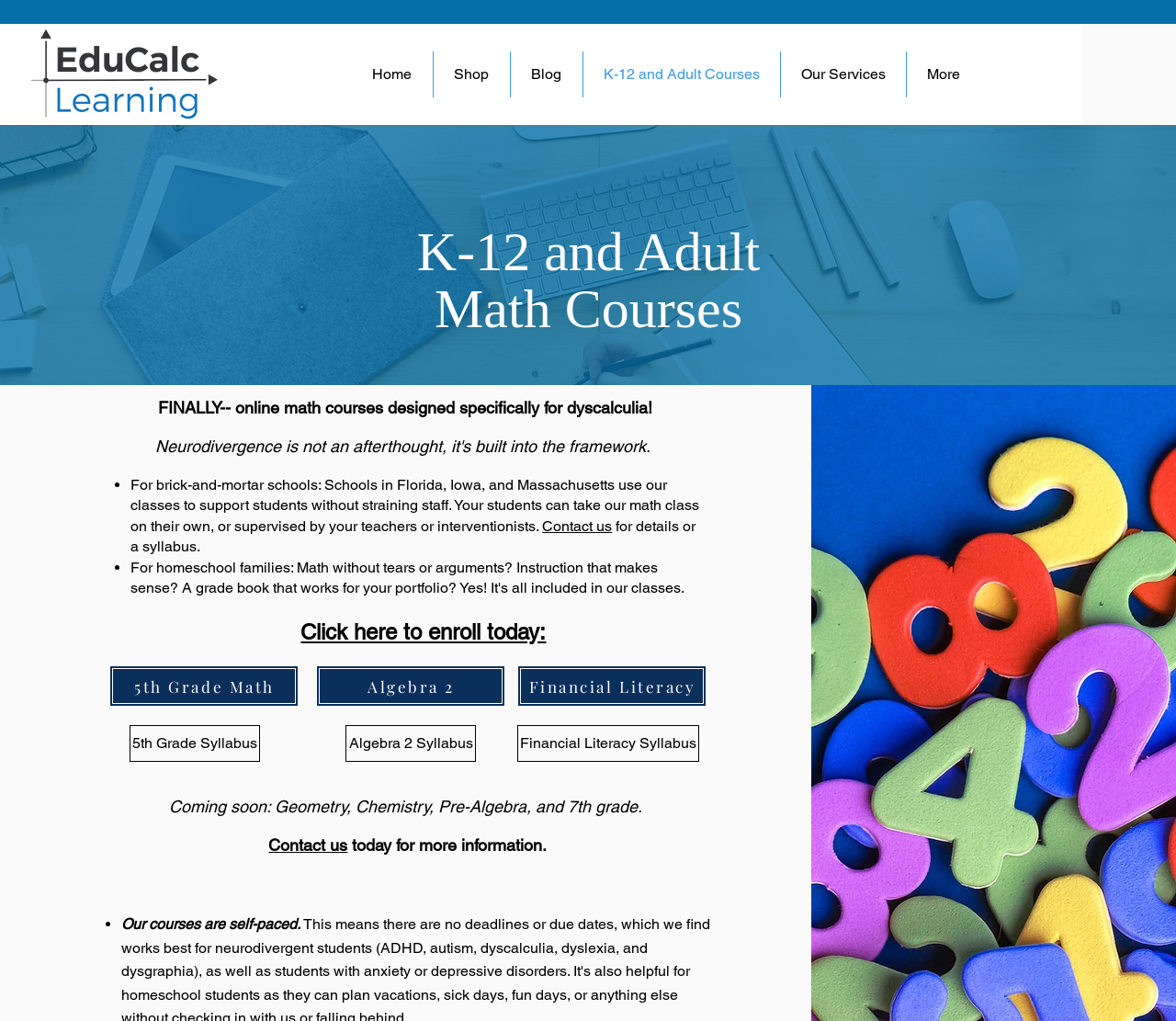Please indicate the bounding box coordinates for the clickable area to complete the following task: "Click on the 'Contact us' link". The coordinates should be specified as four float numbers between 0 and 1, i.e., [left, top, right, bottom].

None